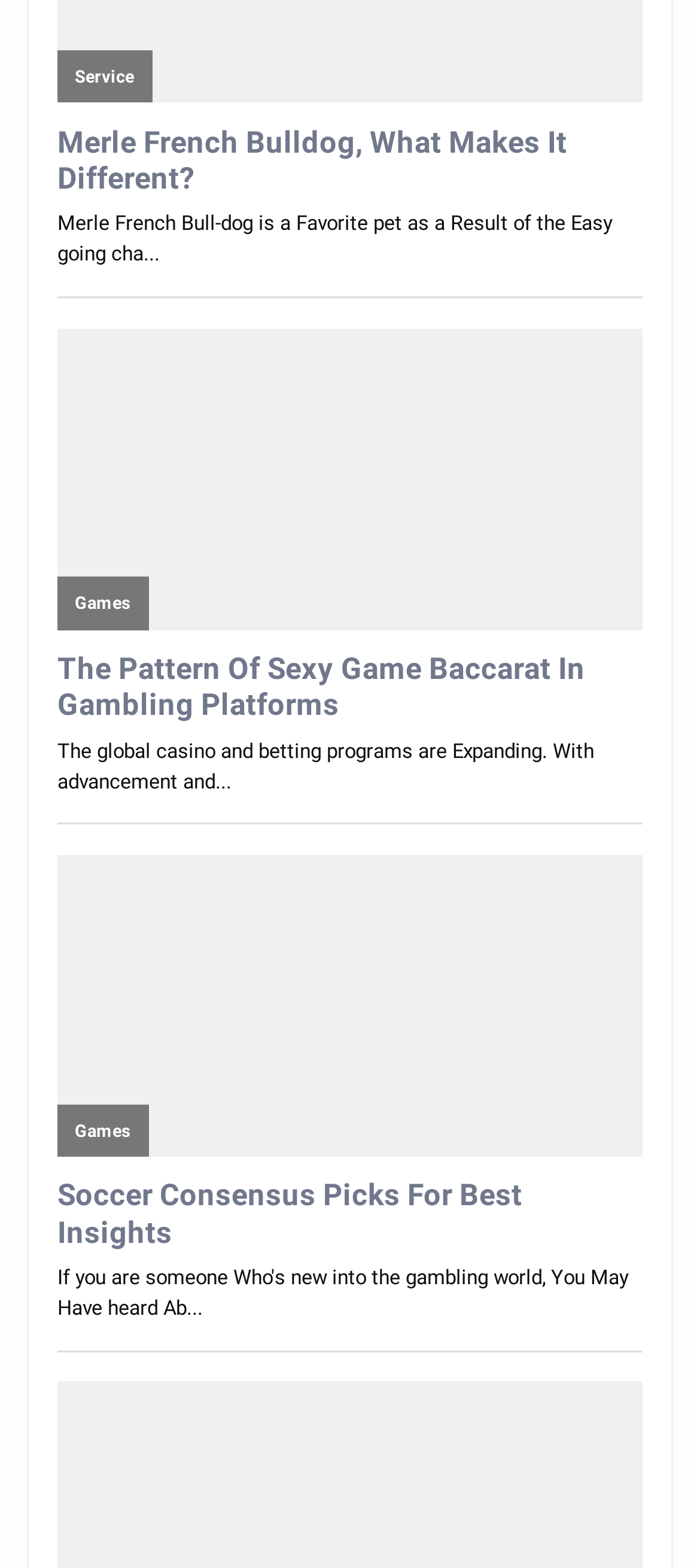Give a succinct answer to this question in a single word or phrase: 
What is the topic of the second link?

Merle French Bulldog